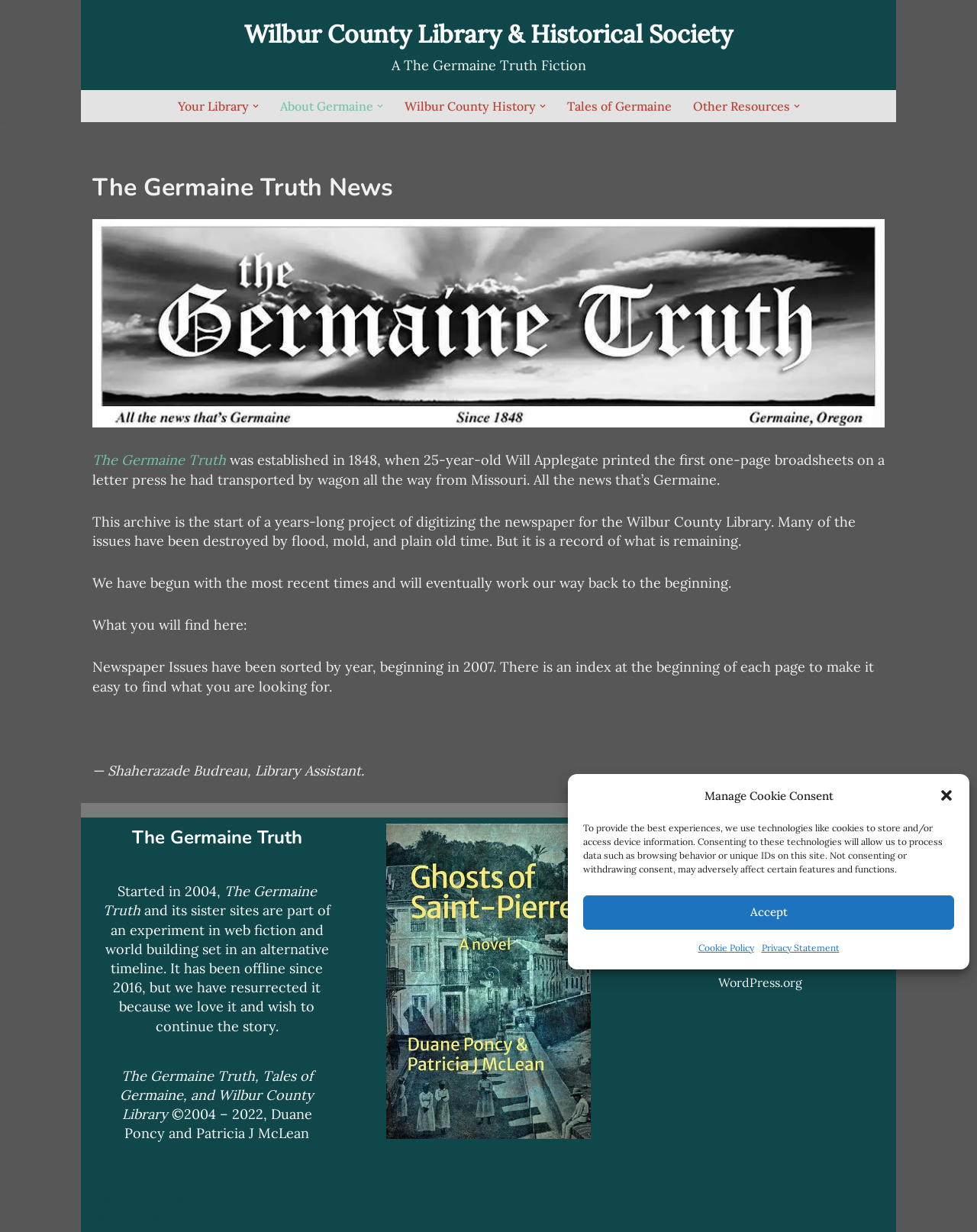Provide a thorough description of this webpage.

The webpage is about The Germaine Truth News, which is a part of the Wilbur County Library & Historical Society. At the top of the page, there is a dialog box for managing cookie consent, with a close button, a description of the cookie policy, and buttons to accept or learn more. Below this, there is a link to skip to the content.

The main content area has a heading with the title "The Germaine Truth News" and an image of the Germaine Truth header. There is a brief description of the history of The Germaine Truth, which was established in 1848, and its digitization project for the Wilbur County Library.

The page also features a navigation menu with links to various sections, including "Your Library", "About Germaine", "Wilbur County History", "Tales of Germaine", and "Other Resources". Each of these links has a dropdown menu with additional options.

In the main content area, there are several paragraphs of text describing the project, including the digitization of newspaper issues, the availability of an index, and the goal of working back to the beginning of the archive. There is also a quote from Shaherazade Budreau, Library Assistant.

Further down the page, there is a section about The Germaine Truth, which is an experiment in web fiction and world-building set in an alternative timeline. This section includes a brief description of the project and its resurrection.

At the bottom of the page, there are links to log in, feeds for entries and comments, and a link to WordPress.org. There is also a copyright notice and a link to Neve, a theme powered by WordPress.